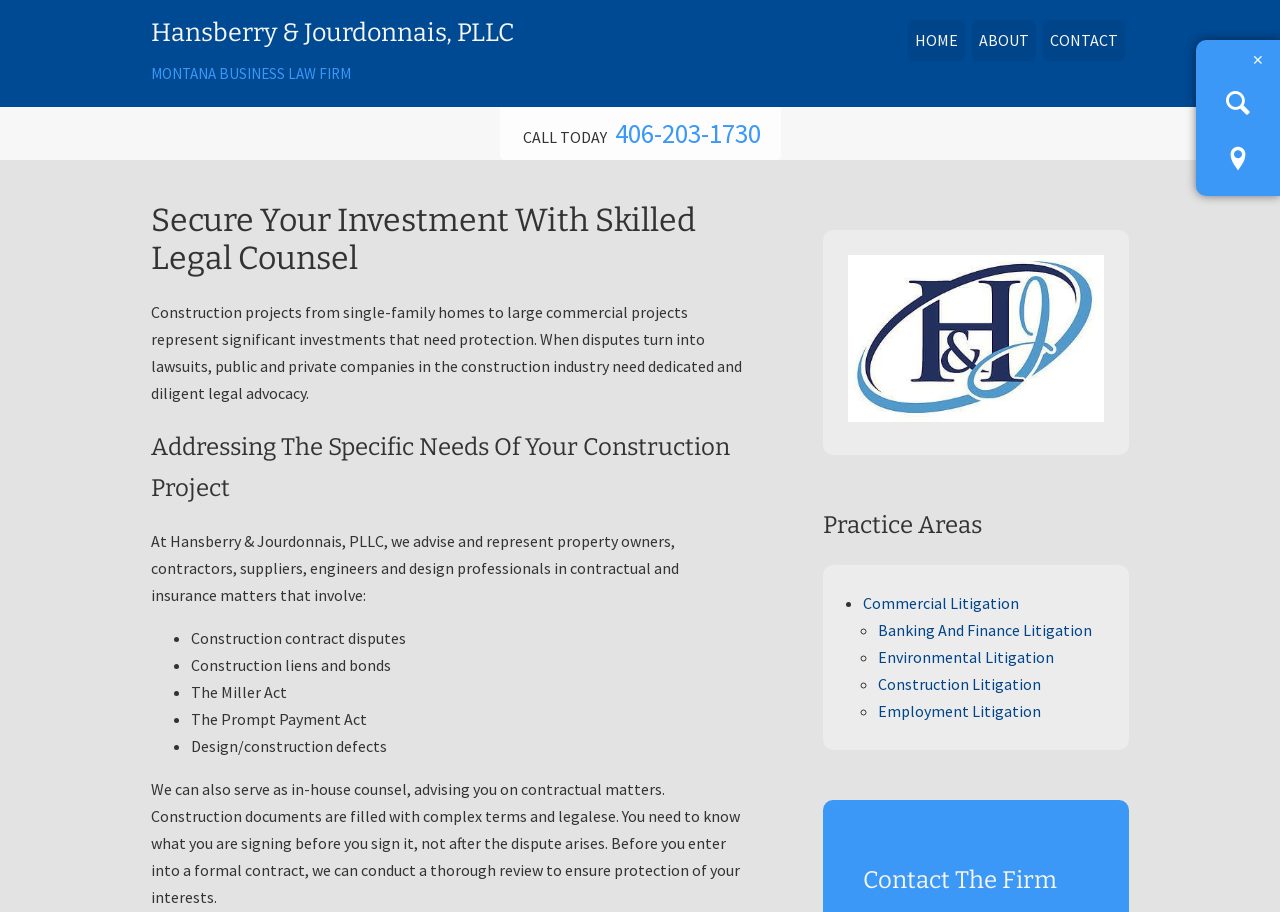Could you determine the bounding box coordinates of the clickable element to complete the instruction: "Learn more about Construction Litigation"? Provide the coordinates as four float numbers between 0 and 1, i.e., [left, top, right, bottom].

[0.686, 0.739, 0.813, 0.761]